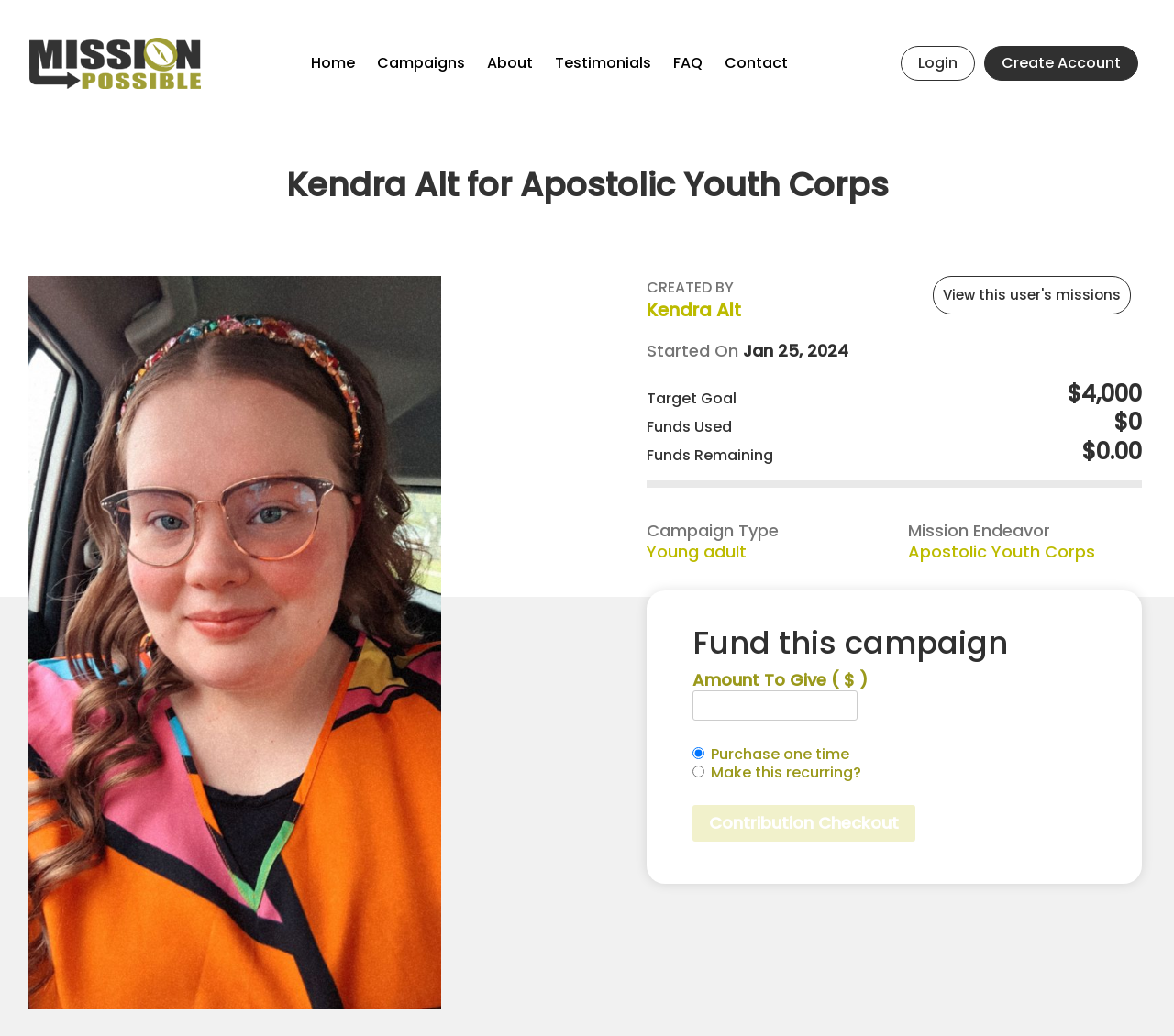Please identify the bounding box coordinates of the area I need to click to accomplish the following instruction: "Click the 'Create Account' link".

[0.839, 0.045, 0.969, 0.077]